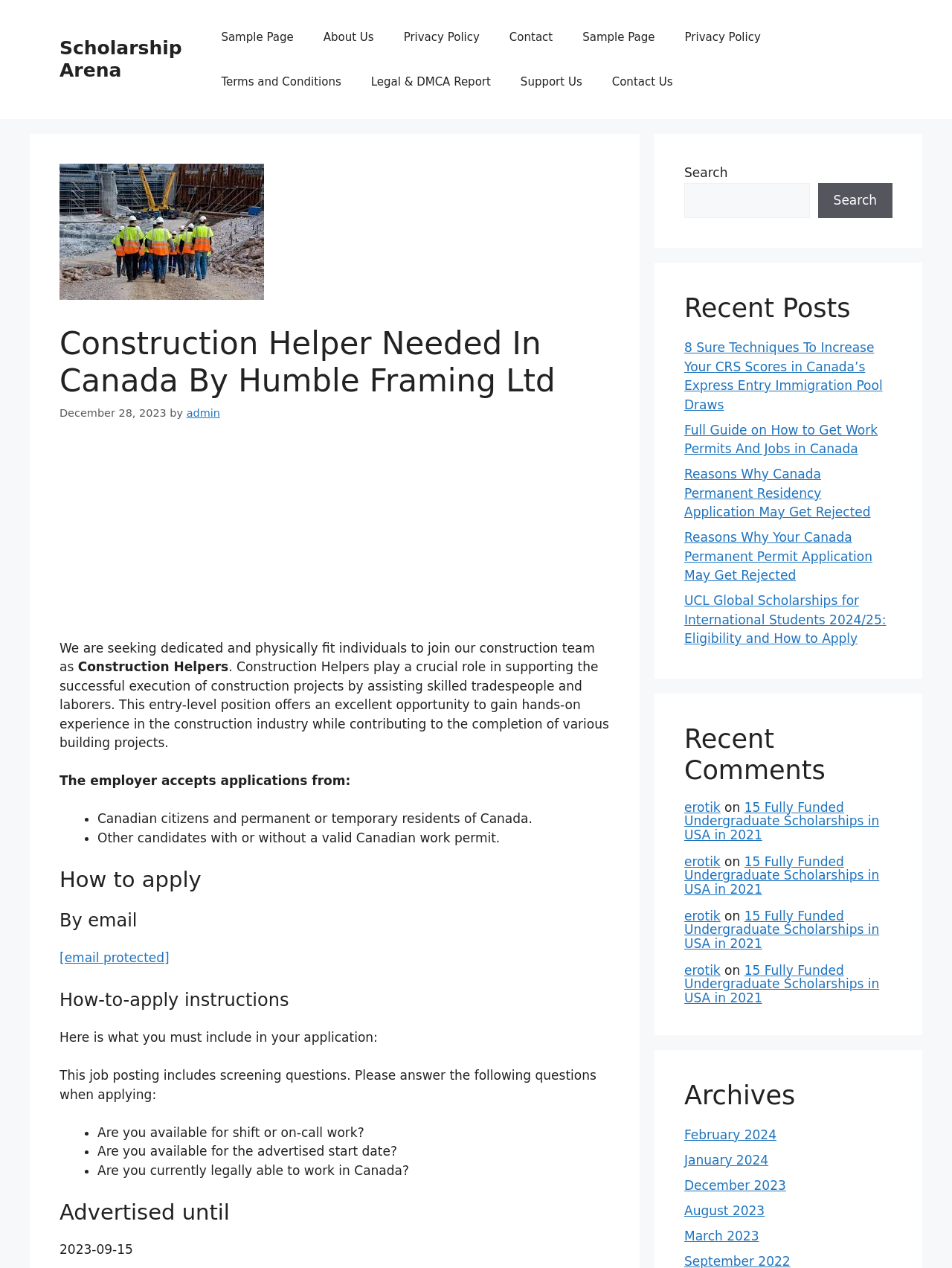Look at the image and give a detailed response to the following question: What is the employer's name?

The employer's name is 'Humble Framing Ltd' as mentioned in the heading 'Construction Helper Needed In Canada By Humble Framing Ltd'.